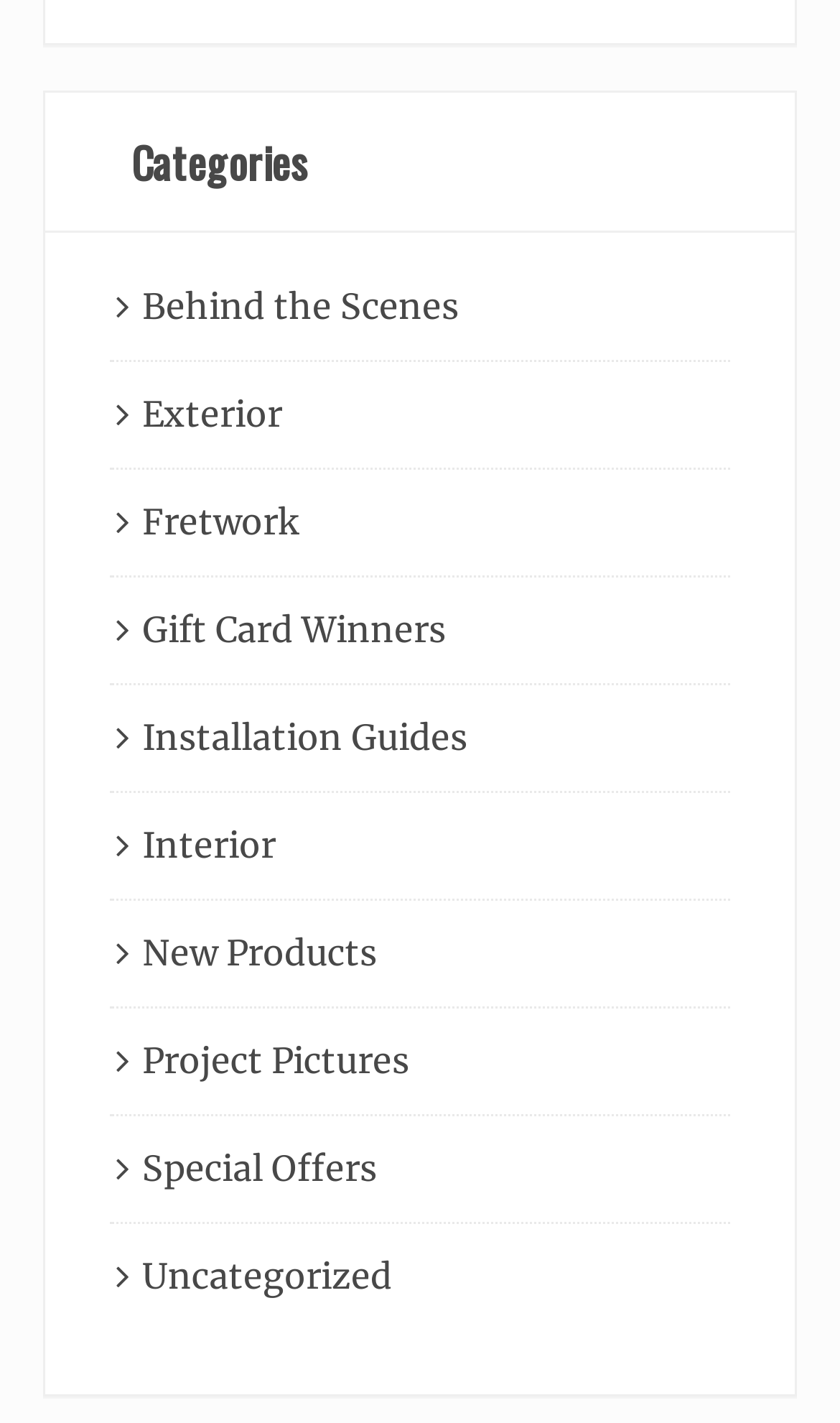Answer the question with a brief word or phrase:
How many links are under the 'Categories' heading?

11 links